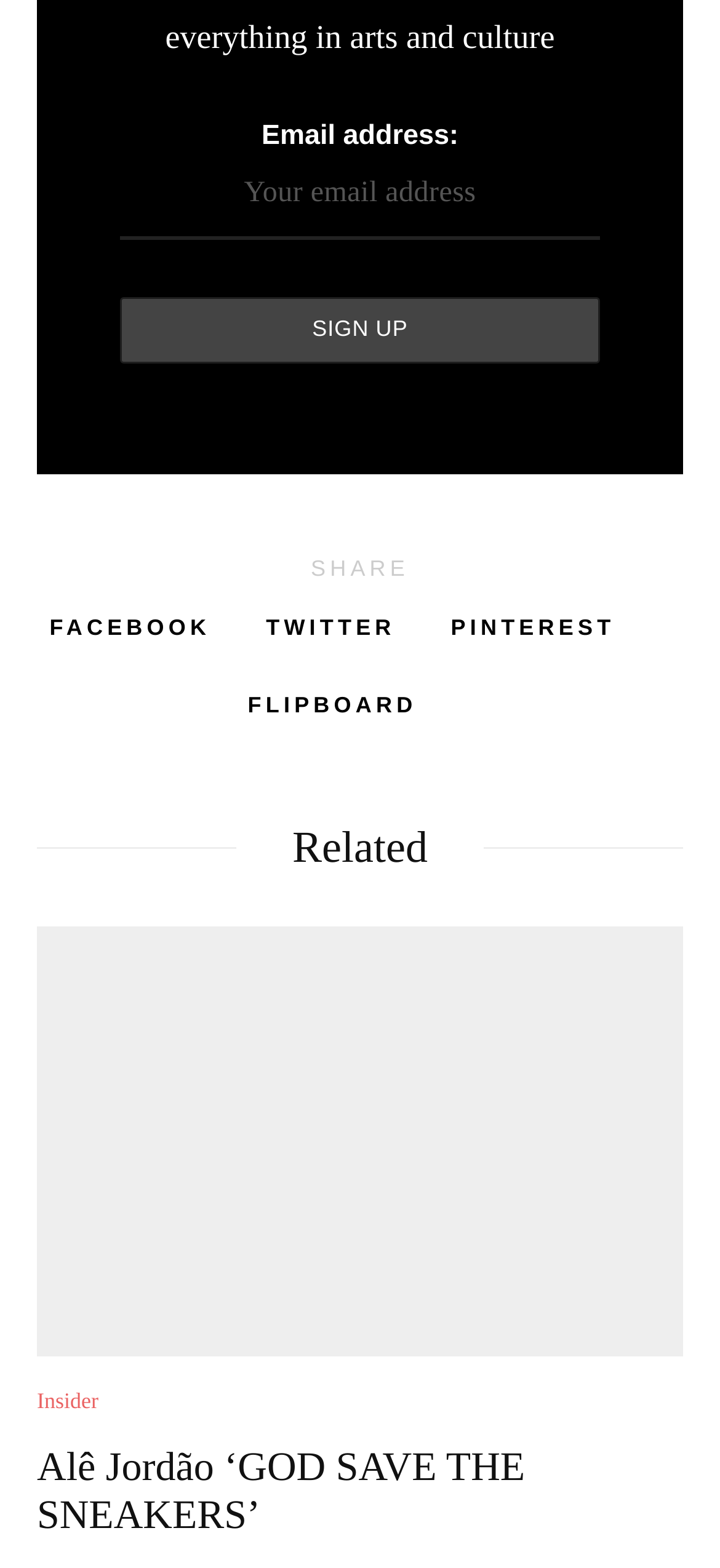Find the bounding box coordinates for the area you need to click to carry out the instruction: "View Alê Jordão ‘GOD SAVE THE SNEAKERS’". The coordinates should be four float numbers between 0 and 1, indicated as [left, top, right, bottom].

[0.051, 0.92, 0.949, 0.982]